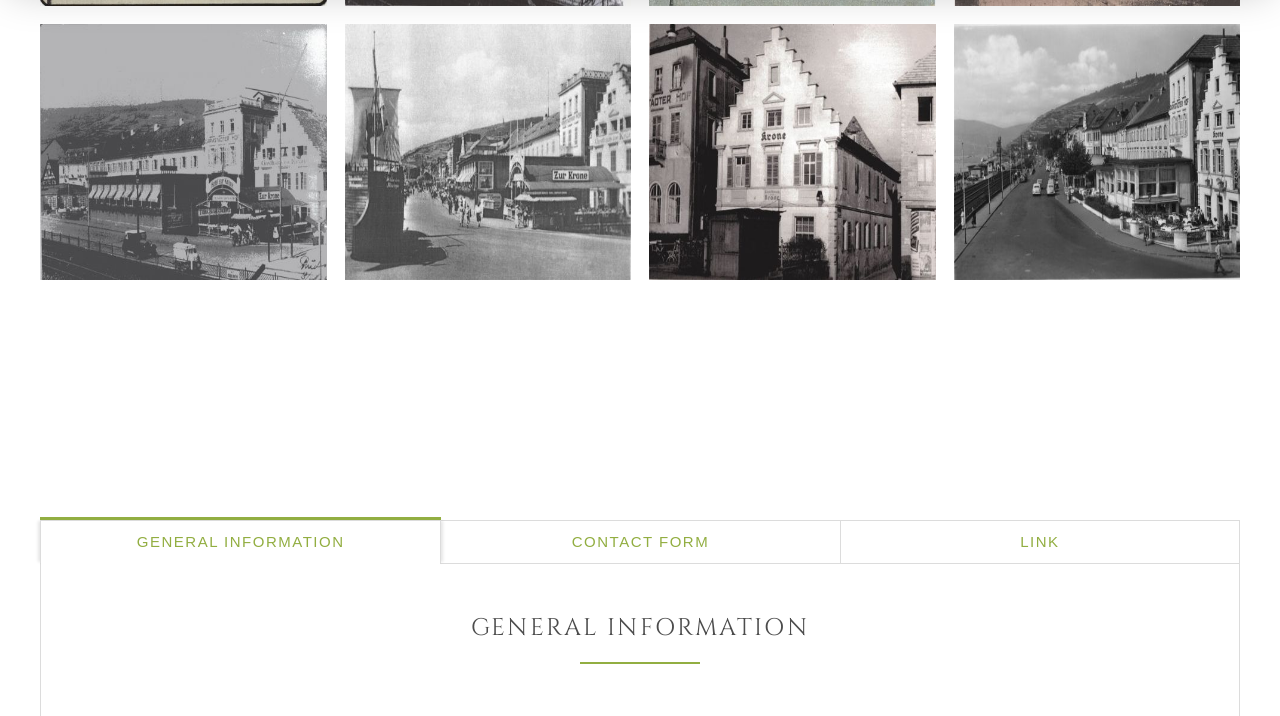Provide a one-word or short-phrase response to the question:
How many images are on the webpage?

4